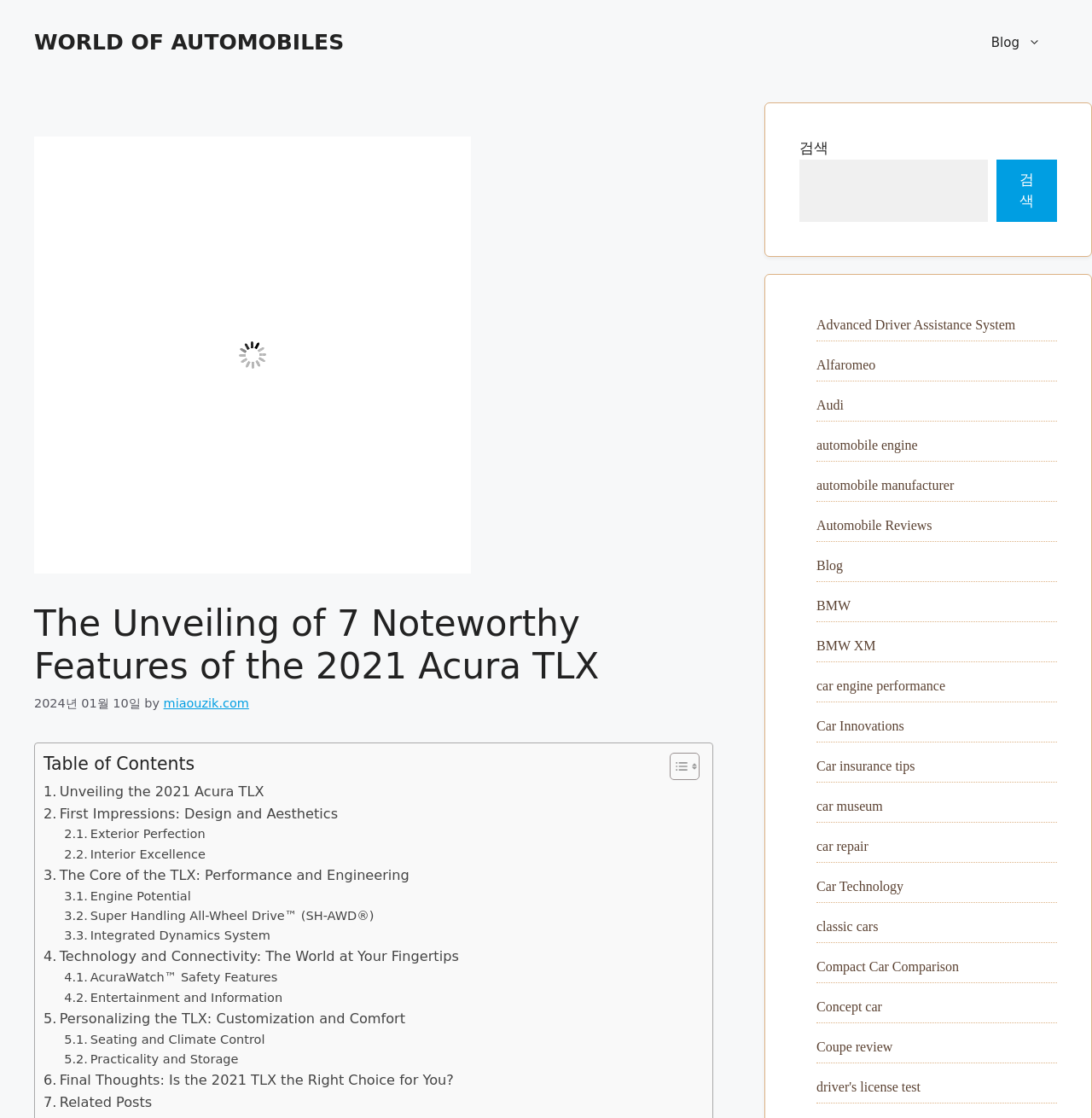Please analyze the image and give a detailed answer to the question:
What other car brands are mentioned on this webpage?

In the complementary section of the webpage, there are links to other car brands, including Alfaromeo, Audi, and BMW, suggesting that the website may provide comparisons or reviews of these brands as well.